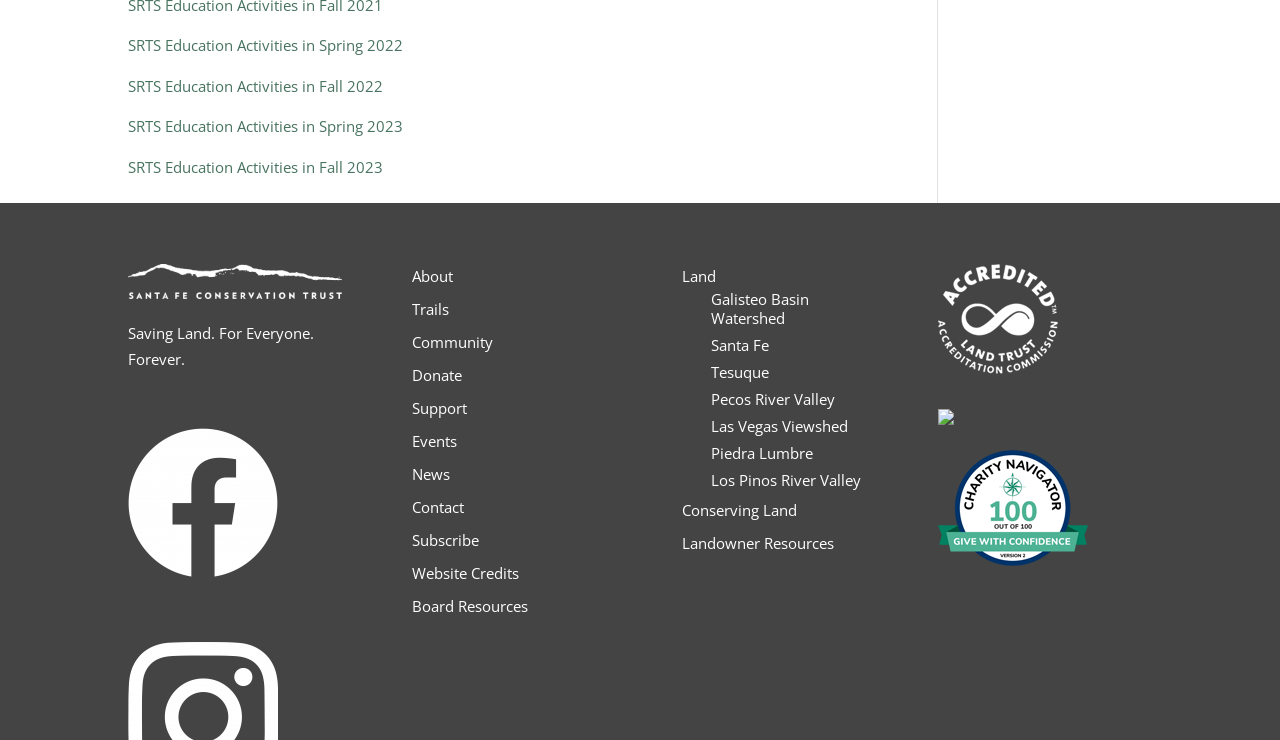Answer the question with a brief word or phrase:
What is the slogan of the organization?

Saving Land. For Everyone. Forever.